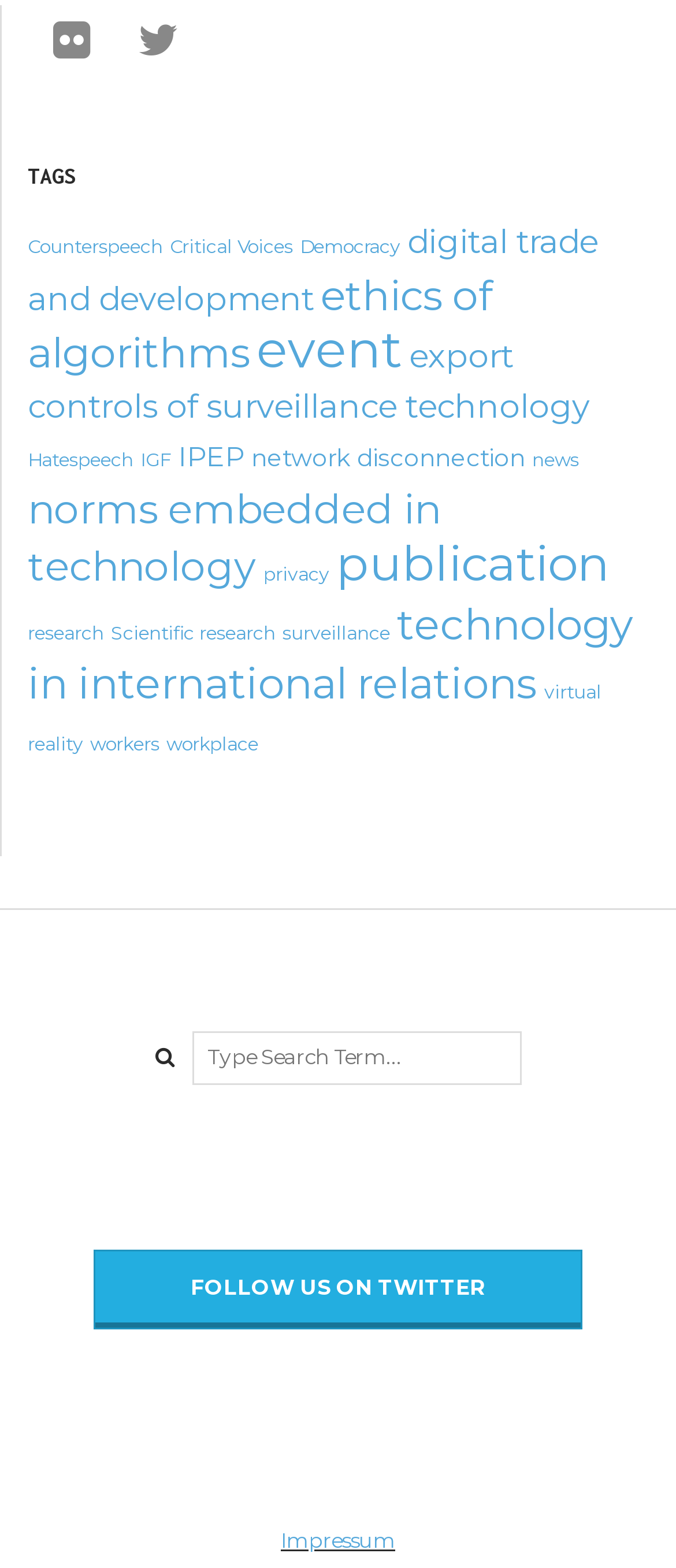Determine the bounding box coordinates of the target area to click to execute the following instruction: "View Counterspeech items."

[0.041, 0.151, 0.241, 0.165]